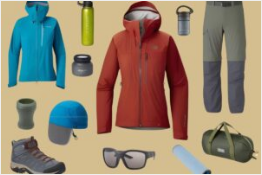Give an in-depth description of the image.

This image showcases essential outdoor gear for hiking, arranged artistically against a light background. 

Prominently featured are two jackets: a vibrant blue windbreaker and a striking red waterproof jacket, both designed for protection against the elements. Also included in the ensemble are a pair of durable hiking pants, showcasing practical functionality with a comfortable fit.

Additional gear consists of a versatile water bottle, perfect for hydration on the trails, and a compact camping stove, ideal for cooking meals in the great outdoors. Accessories like a soft beanie and insulated gloves provide warmth, while a pair of advanced sunglasses ensures protection from harmful UV rays.

Completing the collection is a rugged pair of hiking boots, crafted for stability and support, alongside a lightweight duffel bag for convenient transport of gear. This arrangement not only reflects the essentials for a beginner's hiking checklist but also emphasizes readiness for adventure in various outdoor settings.